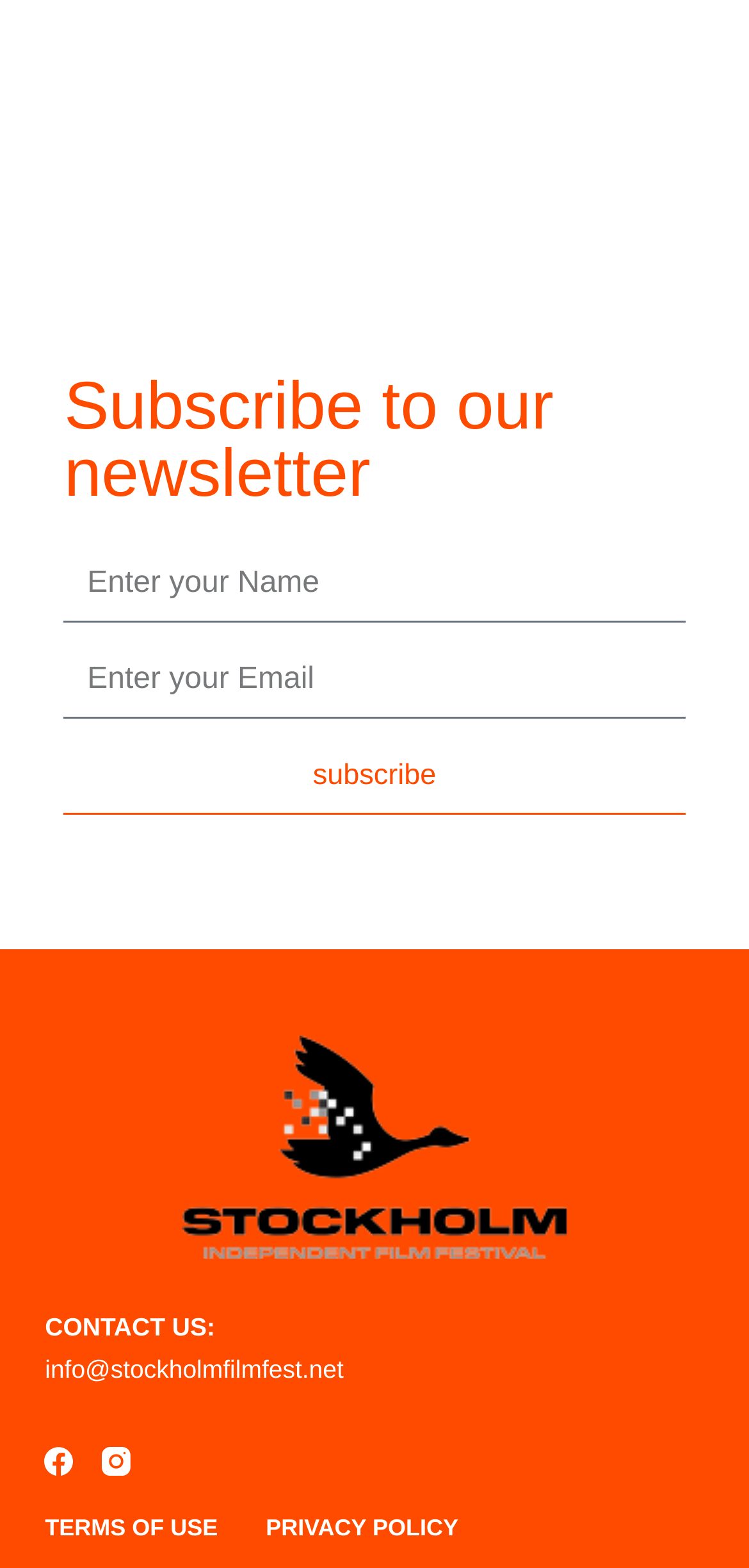Refer to the screenshot and give an in-depth answer to this question: What is the purpose of the form at the top?

The form at the top of the webpage has a heading 'Subscribe to our newsletter' and contains input fields for name and email, along with a subscribe button, indicating that its purpose is to allow users to subscribe to the newsletter.